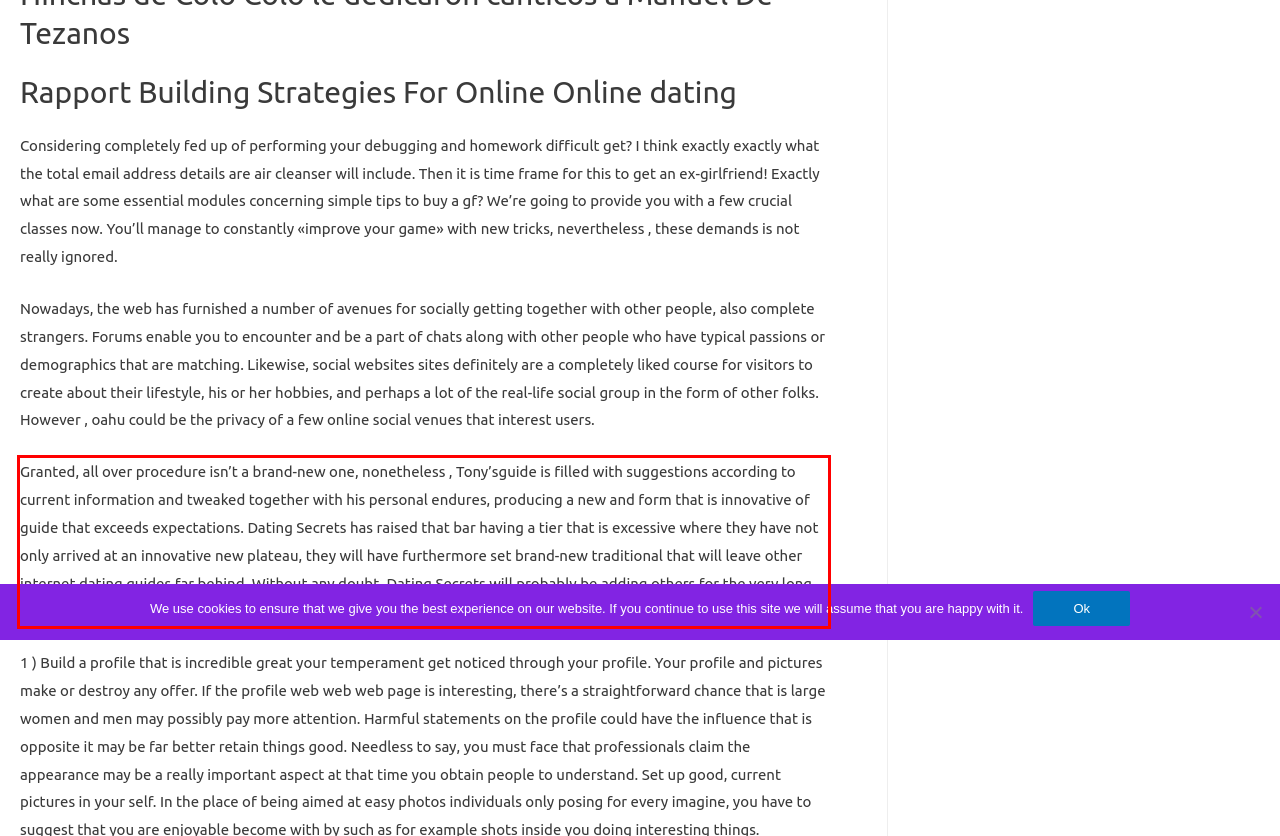Examine the screenshot of the webpage, locate the red bounding box, and perform OCR to extract the text contained within it.

Granted, all over procedure isn’t a brand-new one, nonetheless , Tony’sguide is filled with suggestions according to current information and tweaked together with his personal endures, producing a new and form that is innovative of guide that exceeds expectations. Dating Secrets has raised that bar having a tier that is excessive where they have not only arrived at an innovative new plateau, they will have furthermore set brand-new traditional that will leave other internet dating guides far behind. Without any doubt, Dating Secrets will probably be adding others for the very long time.